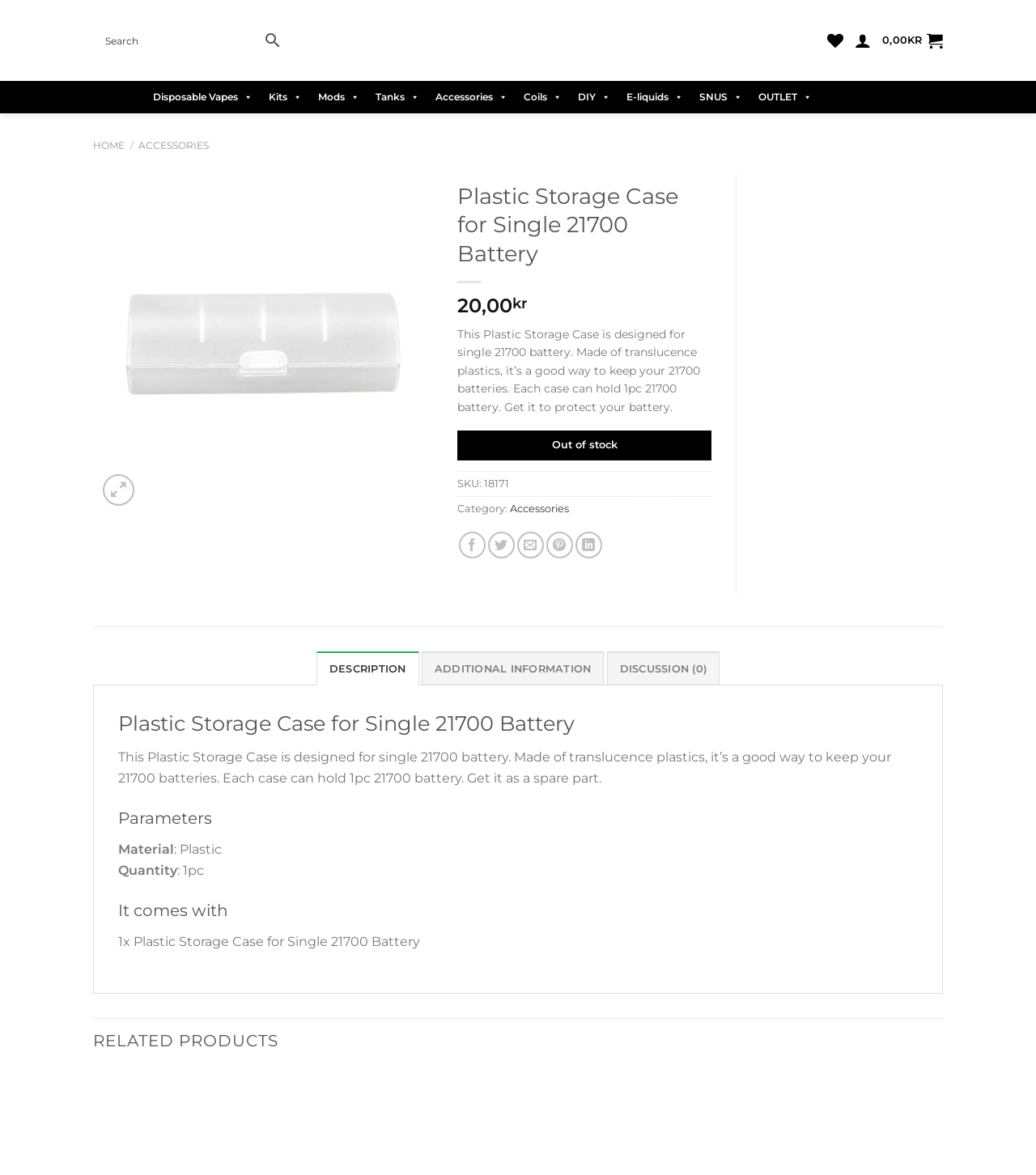What is the price of the Plastic Storage Case? Refer to the image and provide a one-word or short phrase answer.

20,00 kr